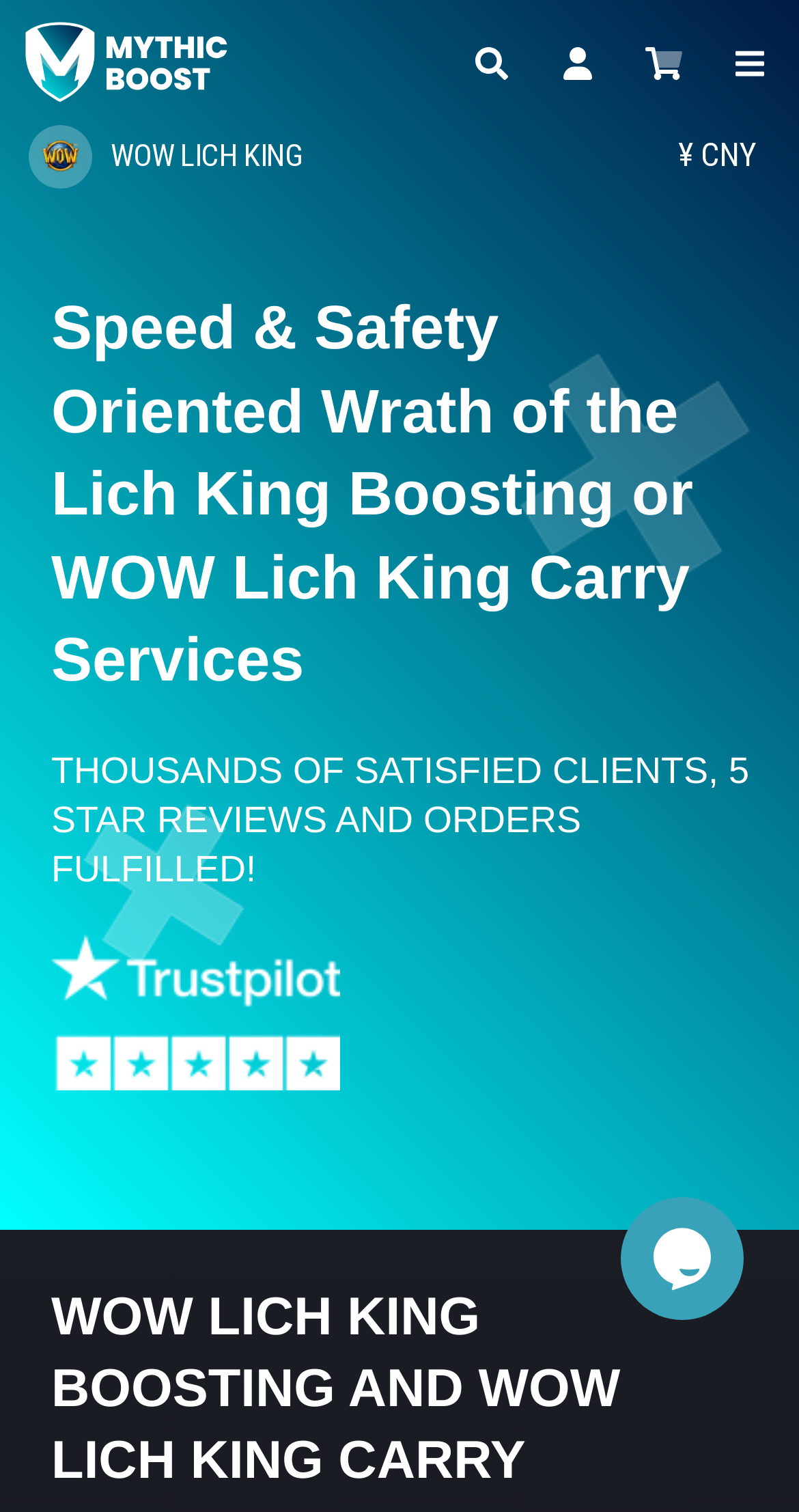Please answer the following question using a single word or phrase: 
What is the currency symbol displayed?

¥